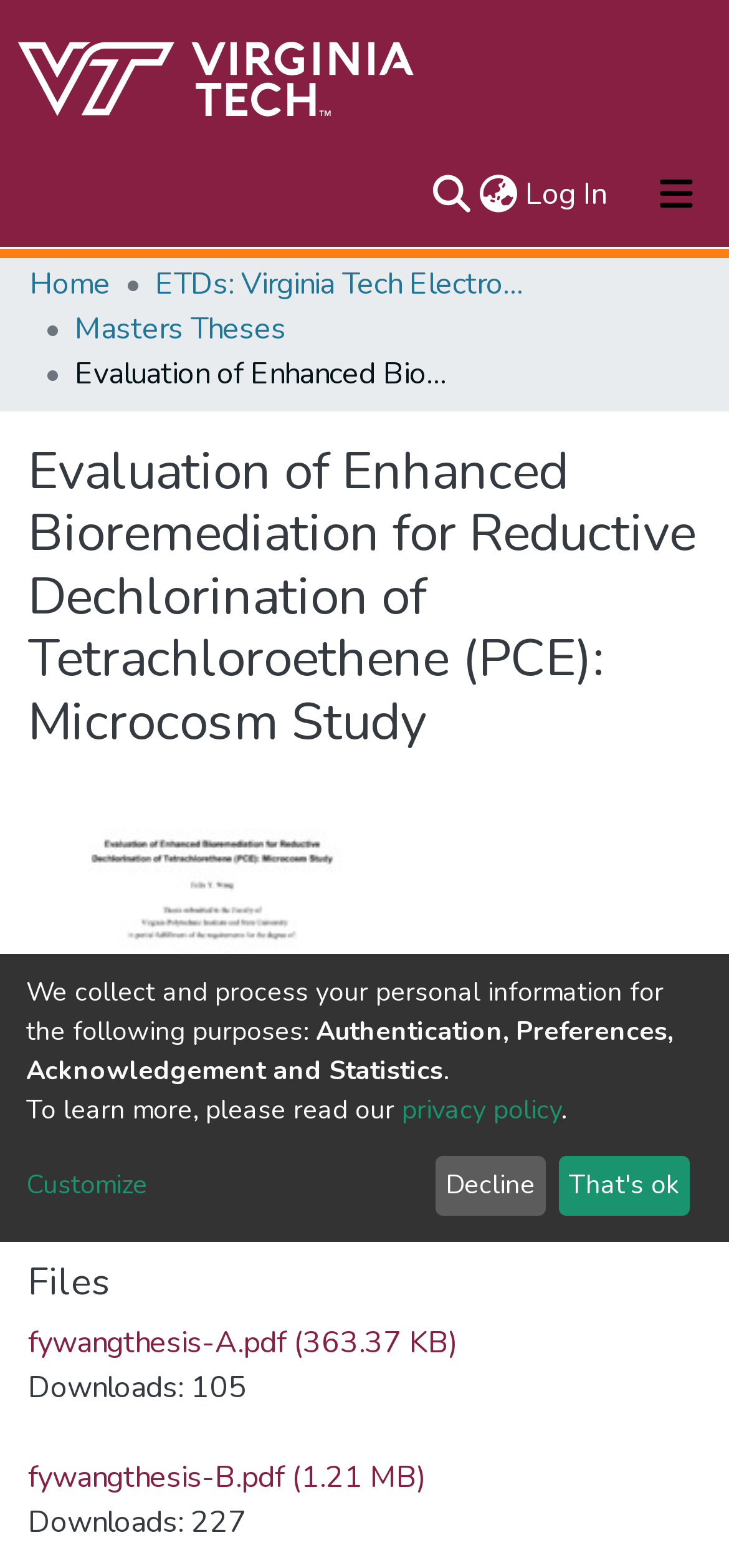Identify the main heading of the webpage and provide its text content.

Evaluation of Enhanced Bioremediation for Reductive Dechlorination of Tetrachloroethene (PCE): Microcosm Study